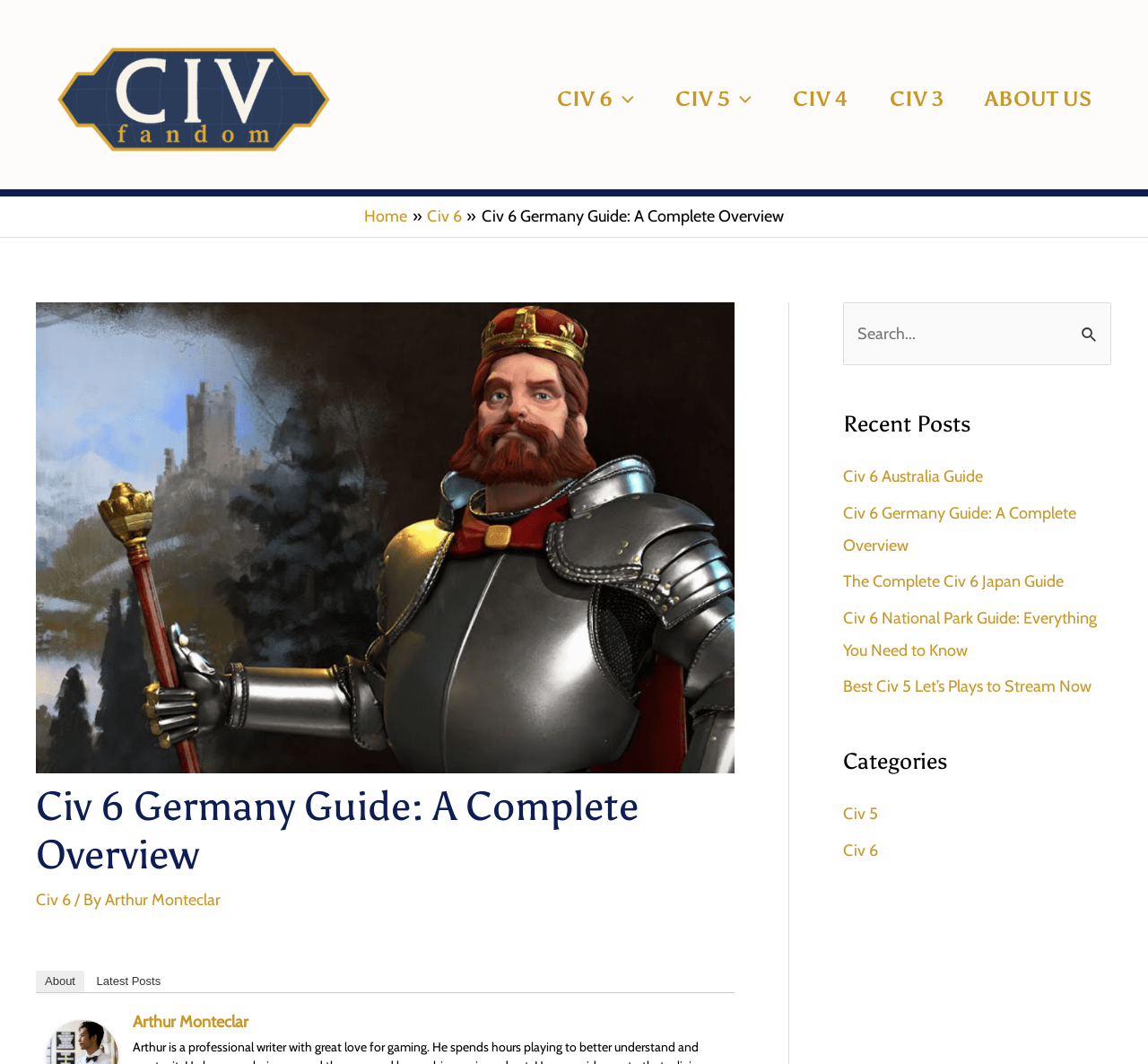Provide a brief response using a word or short phrase to this question:
How many recent posts are listed?

5